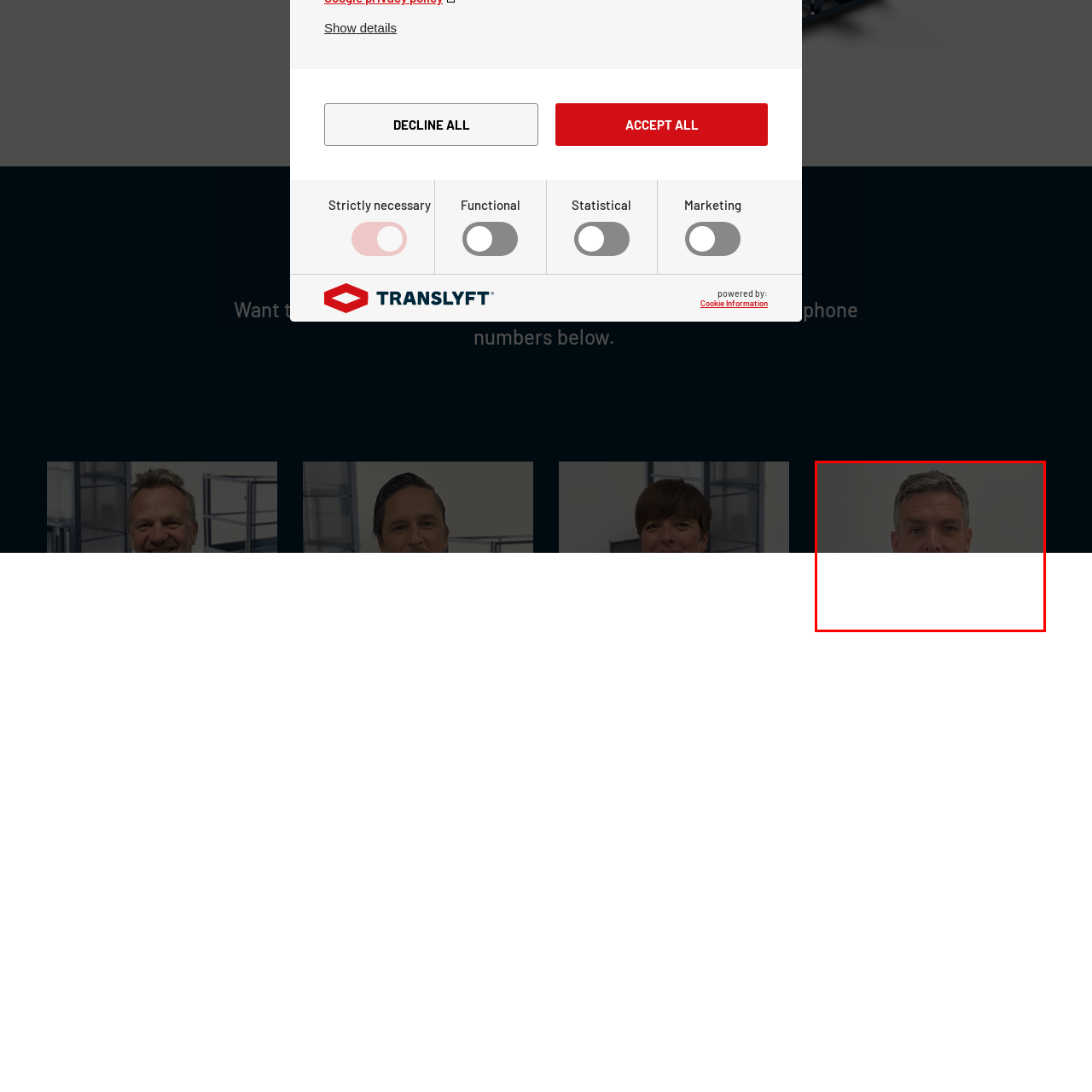Focus on the image within the purple boundary, What is the purpose of the contact details? 
Answer briefly using one word or phrase.

For inquiries or further communication